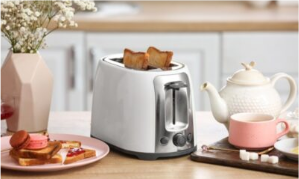What is the material of the plate with pastries and macarons?
Give a detailed explanation using the information visible in the image.

The caption describes the plate as being adorned with delicate pastries and macarons, but it does not provide information about the material of the plate, making it impossible to determine the exact material.